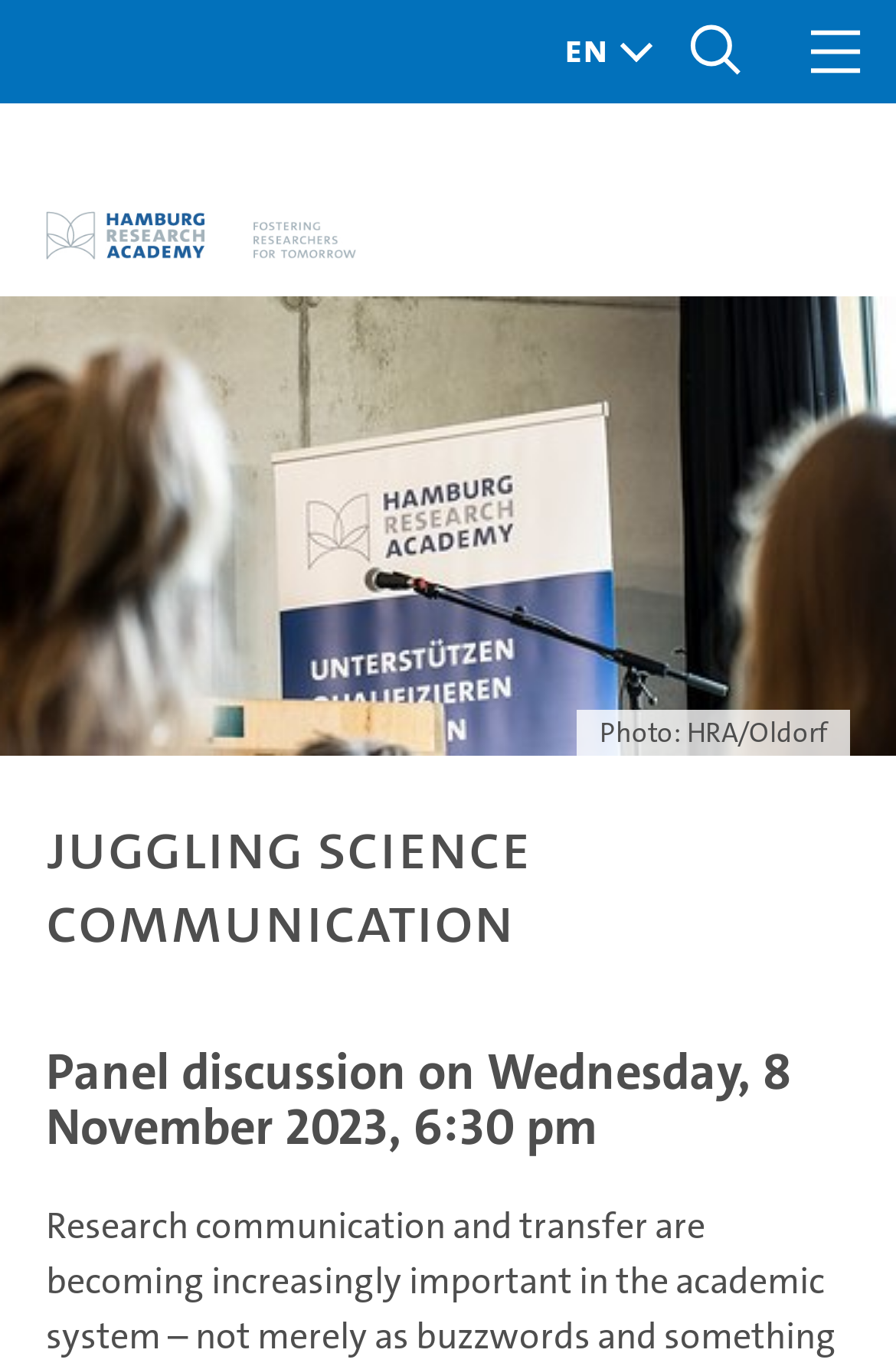How many navigation buttons are in the top navigation bar? Refer to the image and provide a one-word or short phrase answer.

3